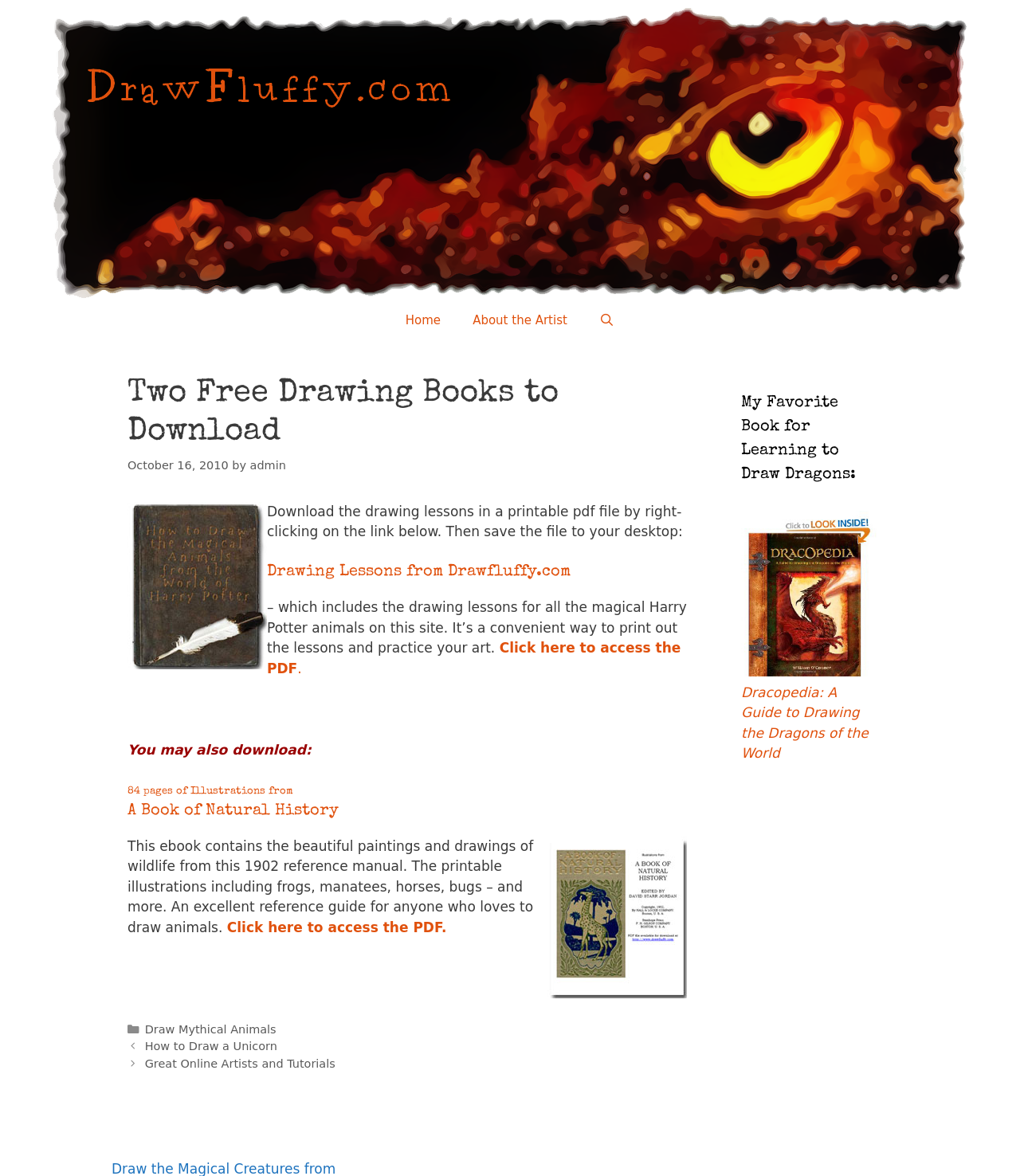Answer the following in one word or a short phrase: 
What is the purpose of the 'Search' link?

To search the website